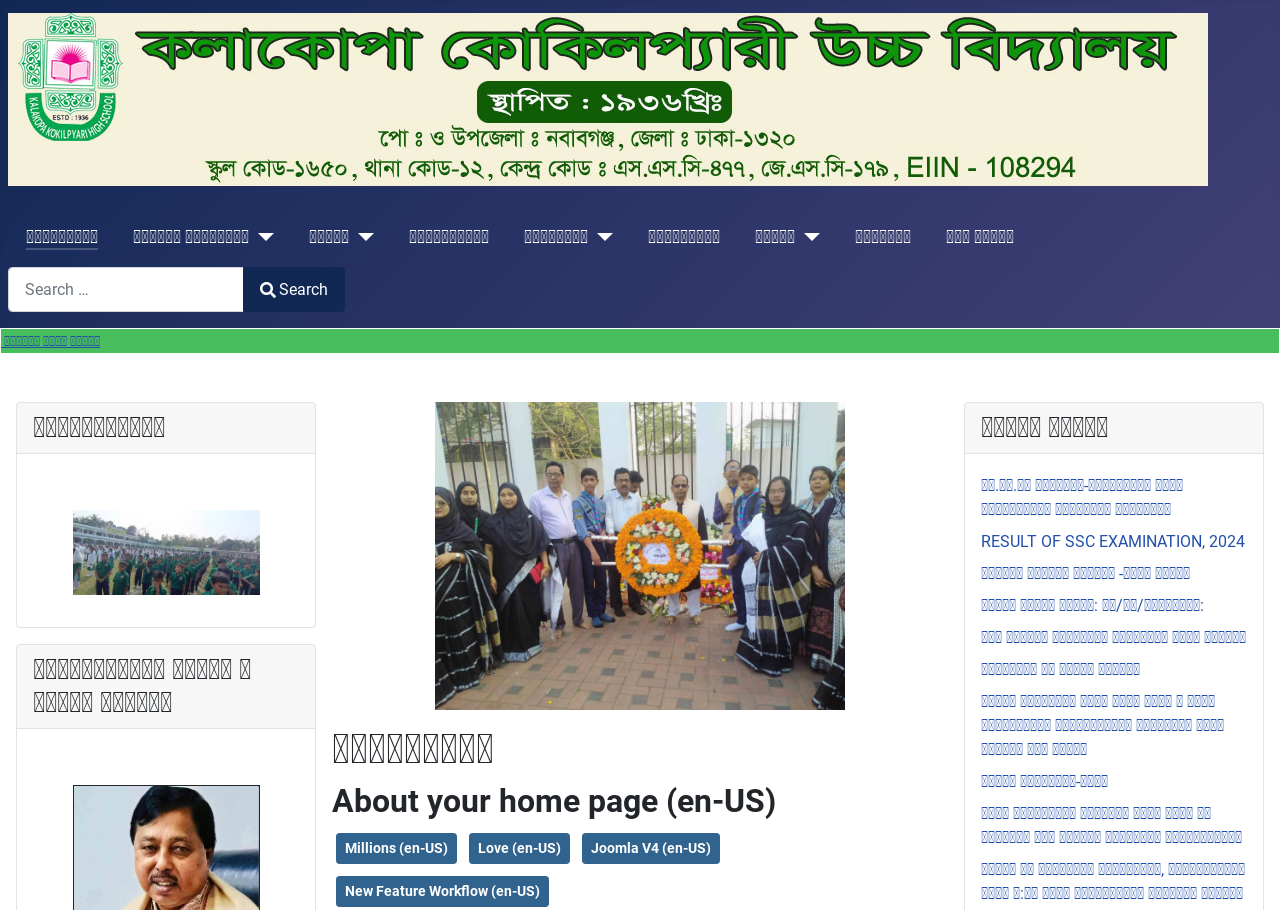Bounding box coordinates are to be given in the format (top-left x, top-left y, bottom-right x, bottom-right y). All values must be floating point numbers between 0 and 1. Provide the bounding box coordinate for the UI element described as: Love (en-US)

[0.366, 0.915, 0.445, 0.949]